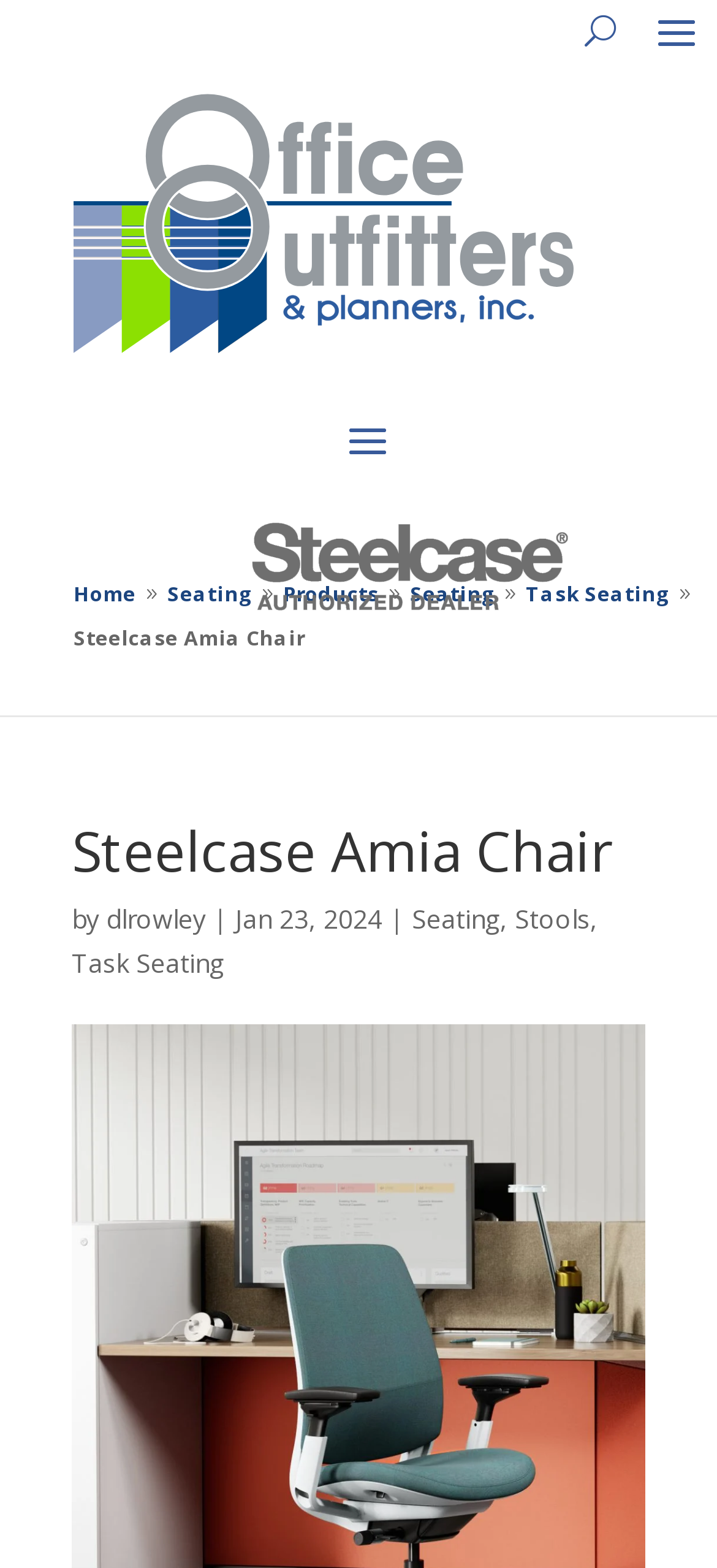Pinpoint the bounding box coordinates of the element you need to click to execute the following instruction: "View products". The bounding box should be represented by four float numbers between 0 and 1, in the format [left, top, right, bottom].

[0.395, 0.369, 0.528, 0.387]